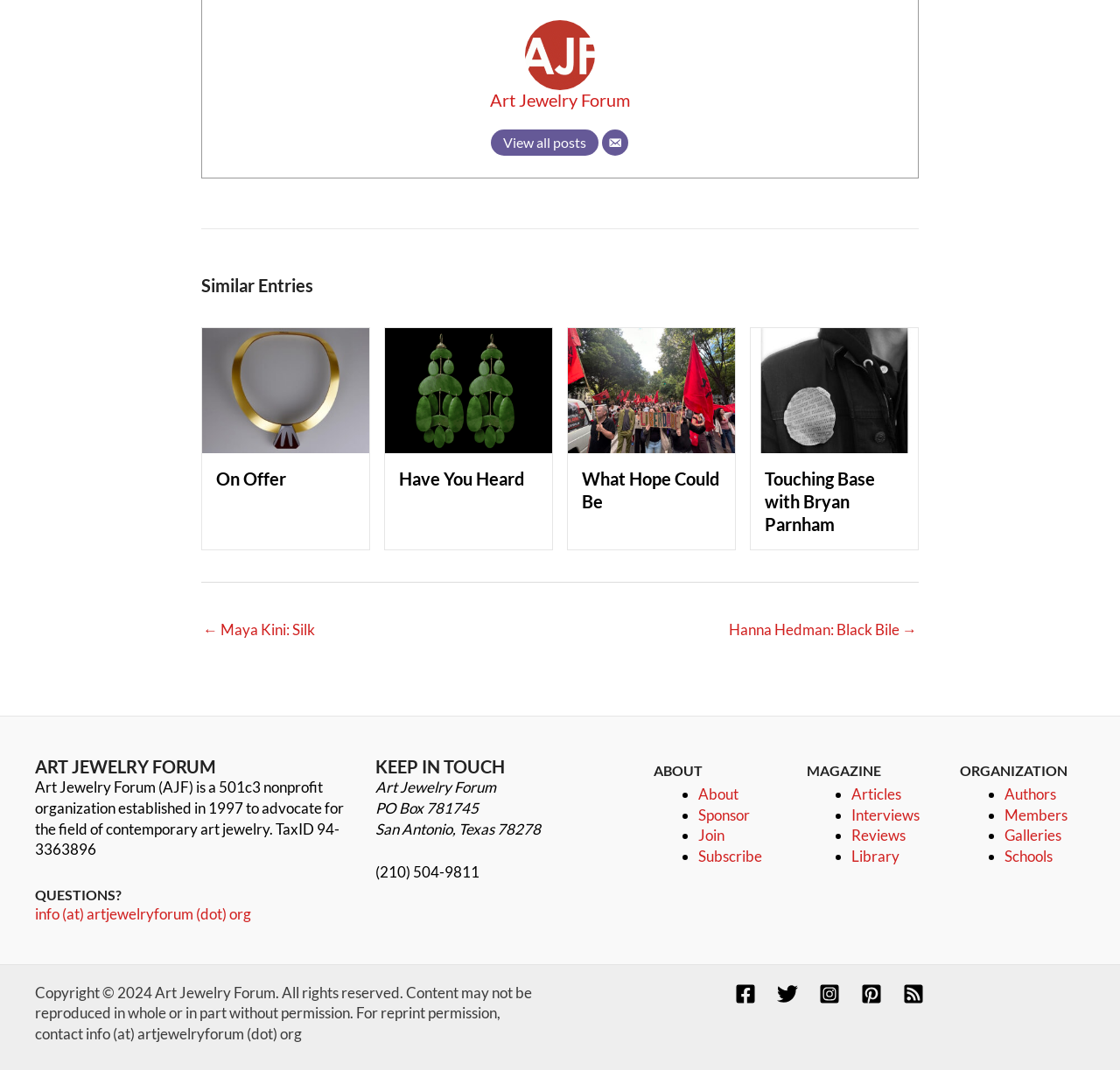Refer to the screenshot and answer the following question in detail:
What is the purpose of the organization?

The purpose of the organization can be found in the 'ART JEWELRY FORUM' section at the bottom of the webpage, where it says 'Art Jewelry Forum (AJF) is a 501c3 nonprofit organization established in 1997 to advocate for the field of contemporary art jewelry'.